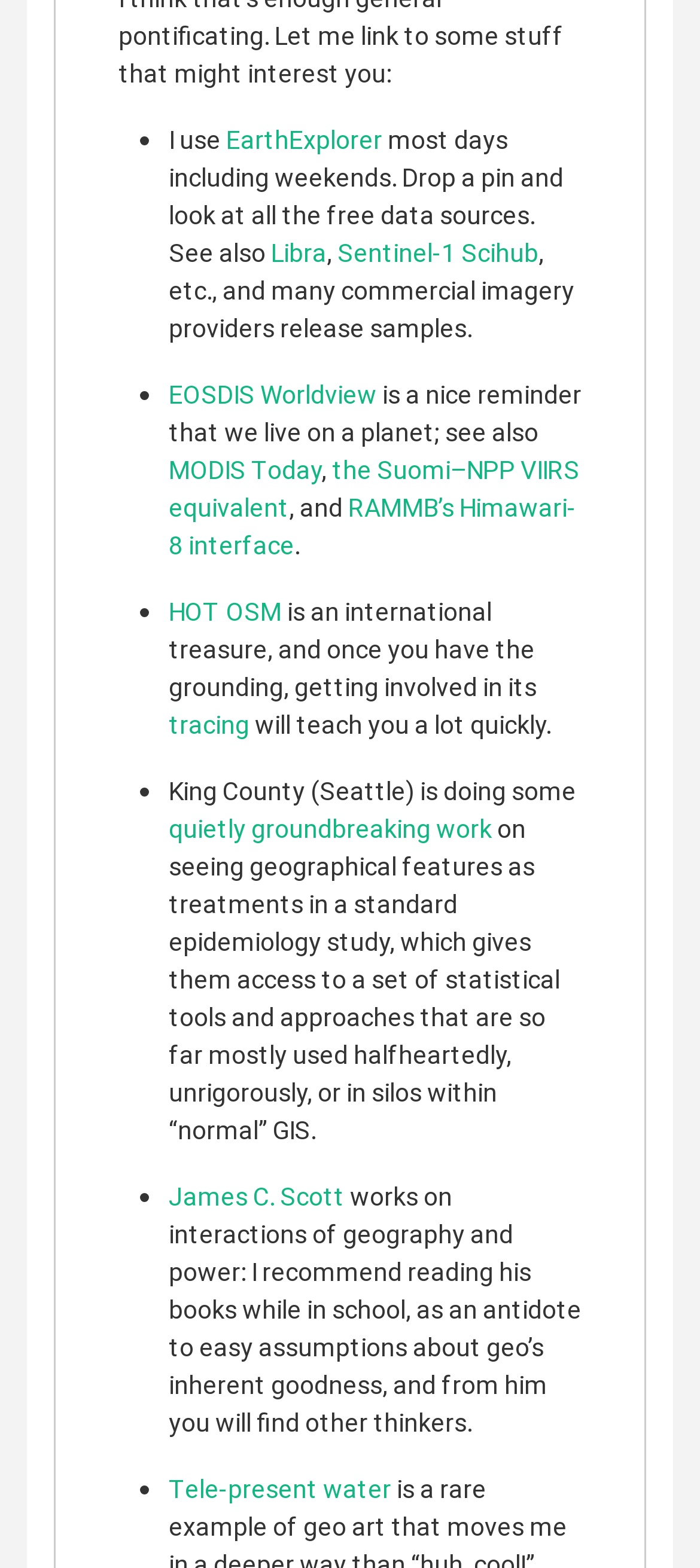Given the description MODIS Today, predict the bounding box coordinates of the UI element. Ensure the coordinates are in the format (top-left x, top-left y, bottom-right x, bottom-right y) and all values are between 0 and 1.

[0.241, 0.289, 0.459, 0.31]